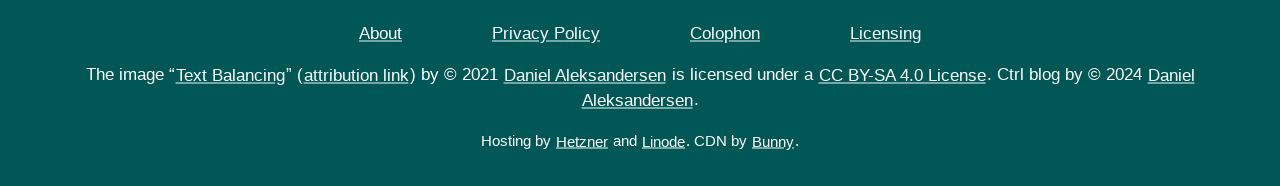What is the license of the Ctrl blog?
Look at the image and provide a detailed response to the question.

The license of the Ctrl blog is mentioned in the copyright notes section, where it says 'is licensed under a CC BY-SA 4.0 License'.